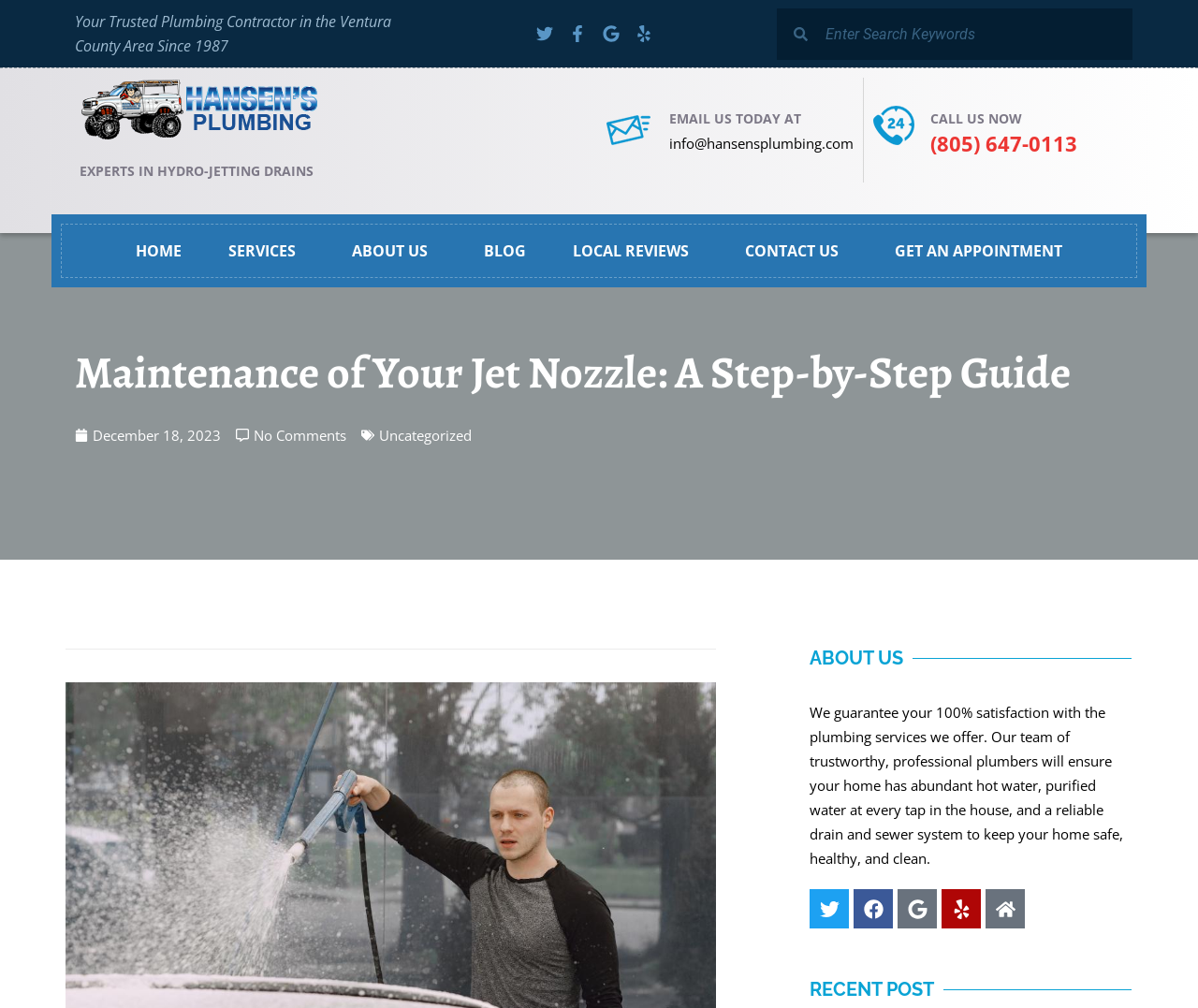Locate the bounding box coordinates of the area that needs to be clicked to fulfill the following instruction: "Search for something". The coordinates should be in the format of four float numbers between 0 and 1, namely [left, top, right, bottom].

[0.648, 0.008, 0.945, 0.059]